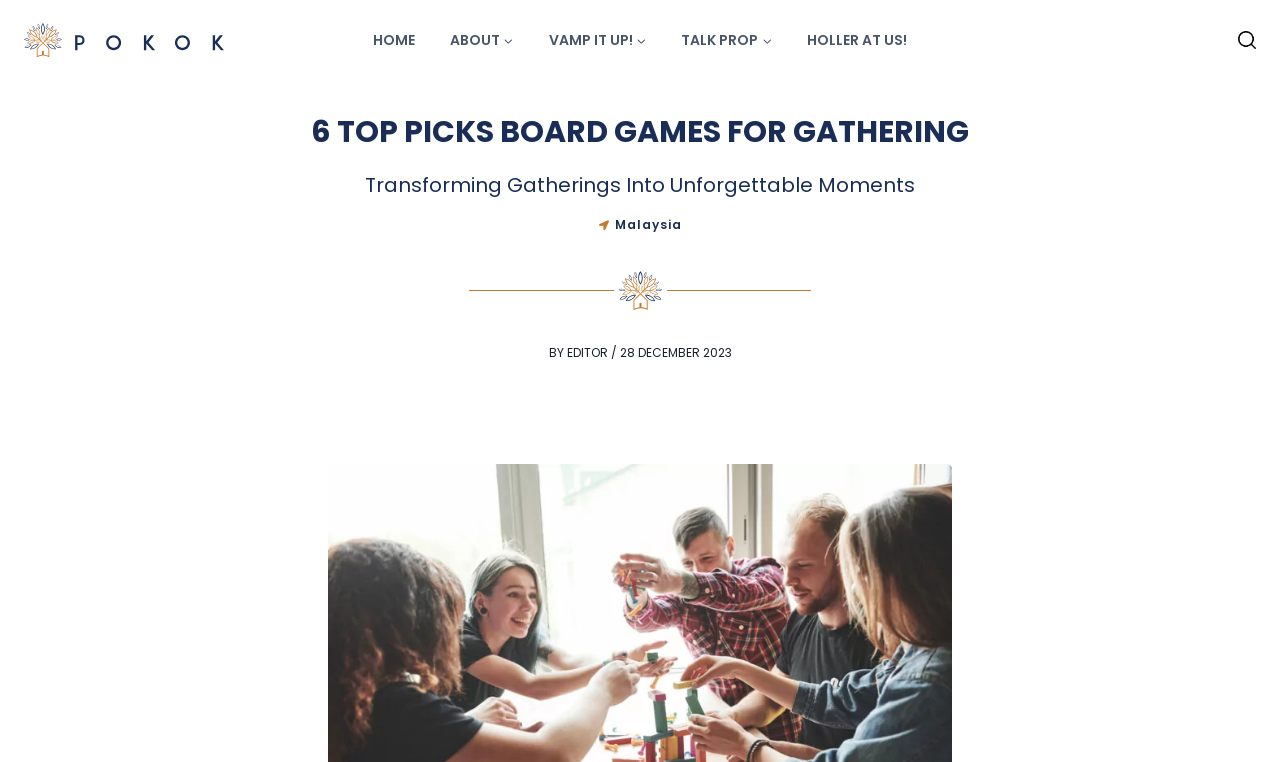Pinpoint the bounding box coordinates of the area that should be clicked to complete the following instruction: "explore vamp it up". The coordinates must be given as four float numbers between 0 and 1, i.e., [left, top, right, bottom].

[0.415, 0.027, 0.519, 0.078]